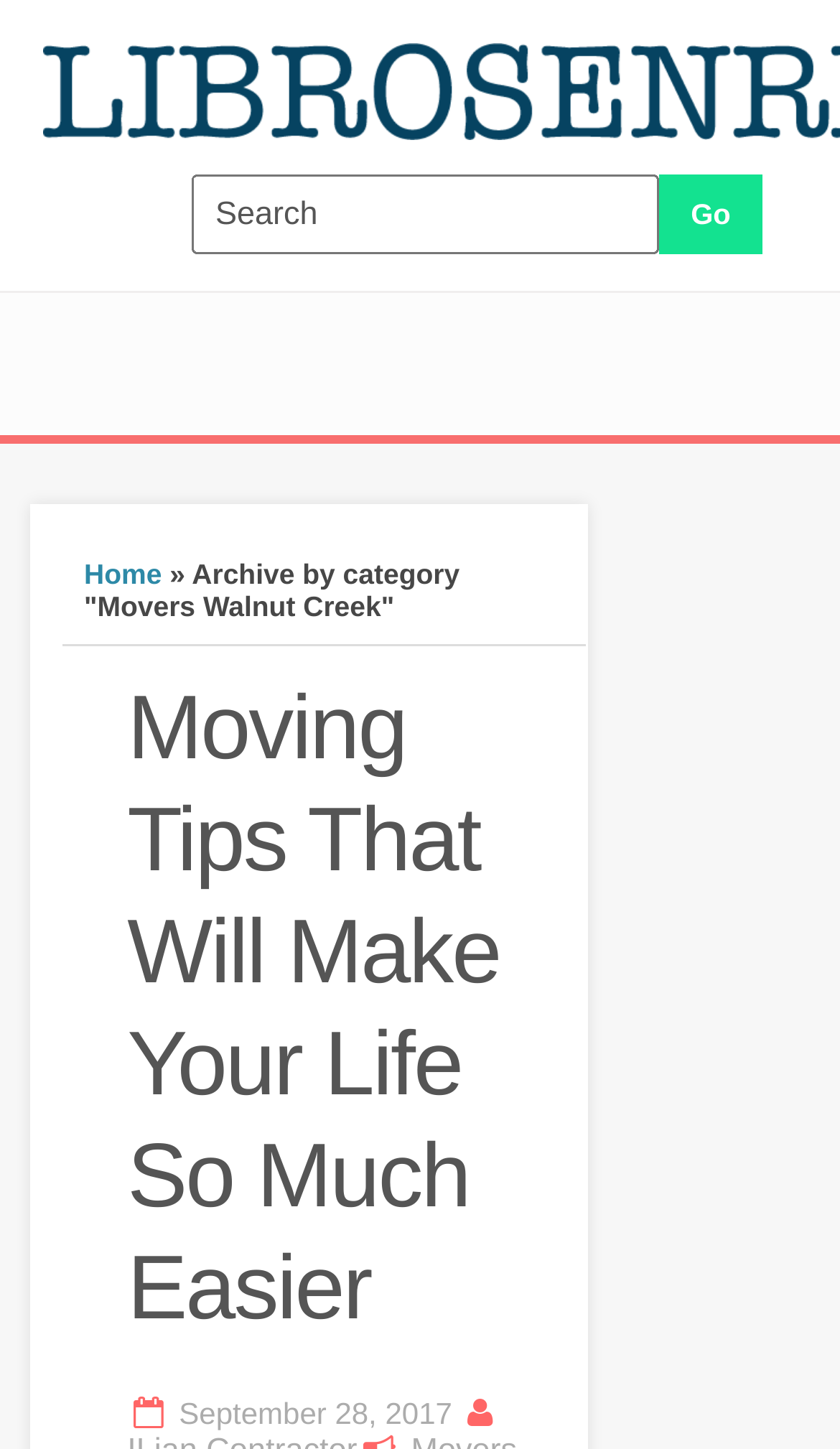What is the navigation option?
Provide an in-depth and detailed answer to the question.

The navigation option can be found in the link 'Home', which is located at the top of the webpage, suggesting that it is a navigation option to go back to the homepage.